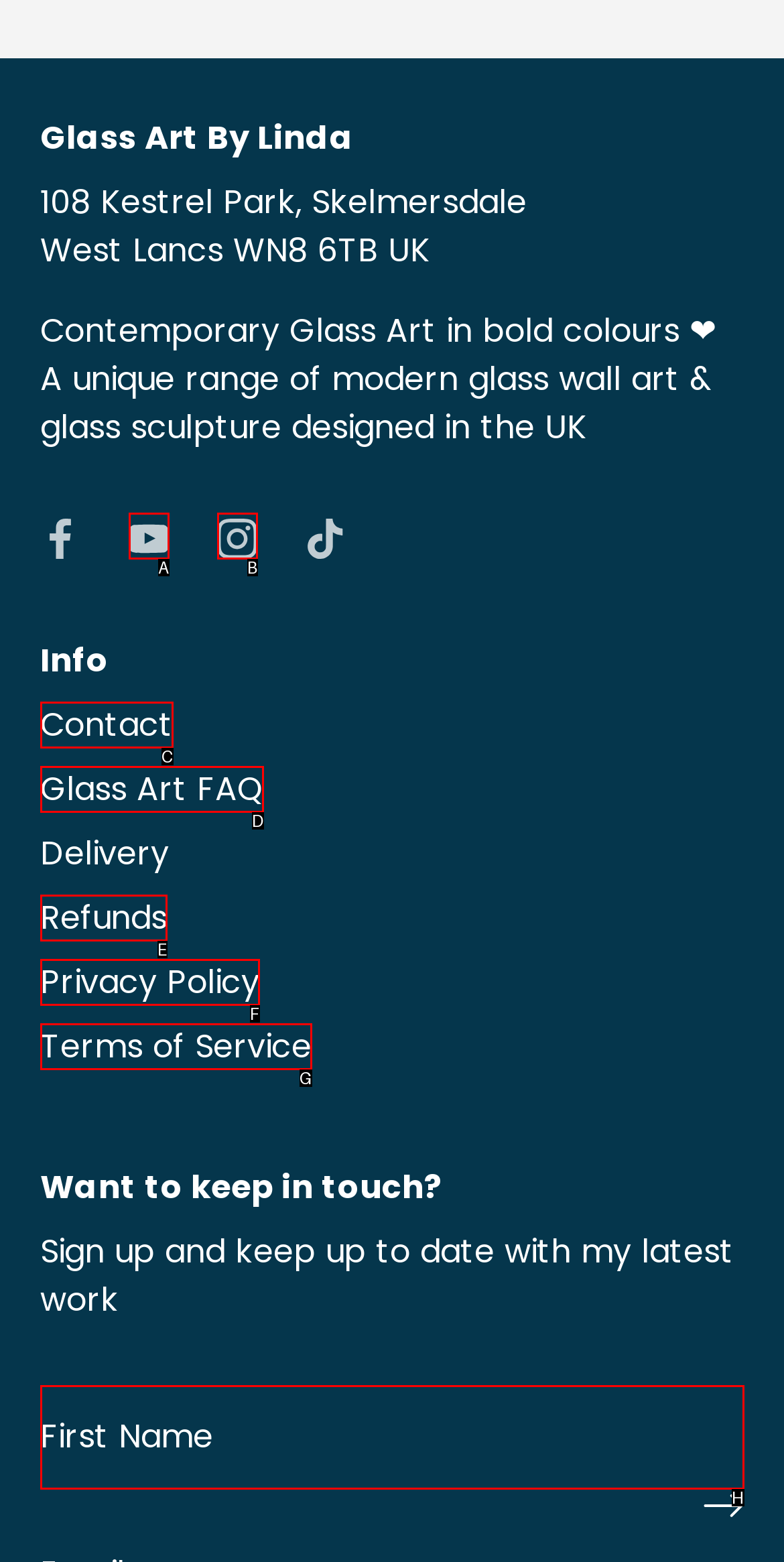From the choices provided, which HTML element best fits the description: aria-label="First Name" name="contact[first_name]" placeholder="First Name"? Answer with the appropriate letter.

H